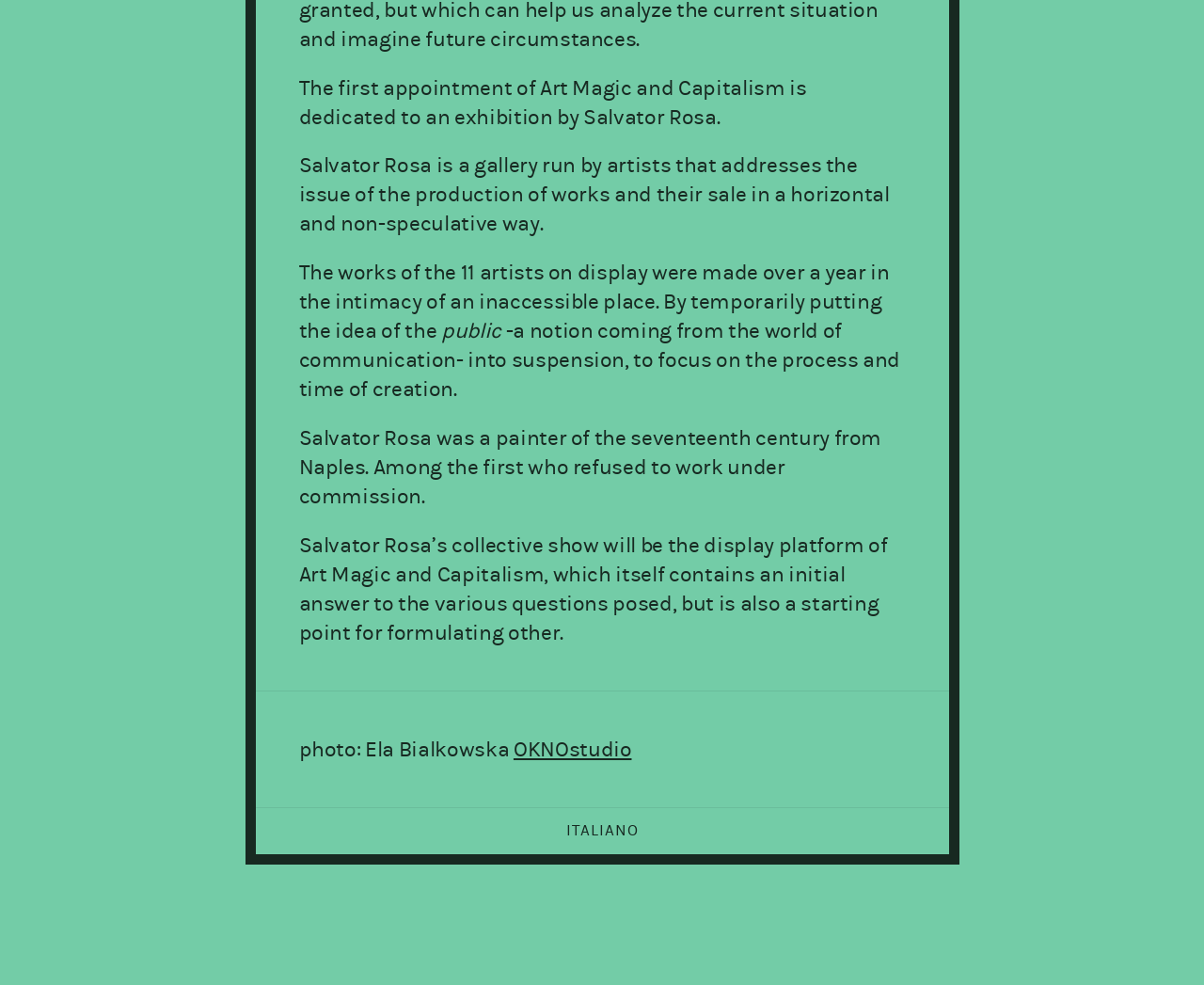What is the name of the gallery mentioned?
Please interpret the details in the image and answer the question thoroughly.

The name of the gallery is mentioned in the text as 'Salvator Rosa is a gallery run by artists that addresses the issue of the production of works and their sale in a horizontal and non-speculative way.'